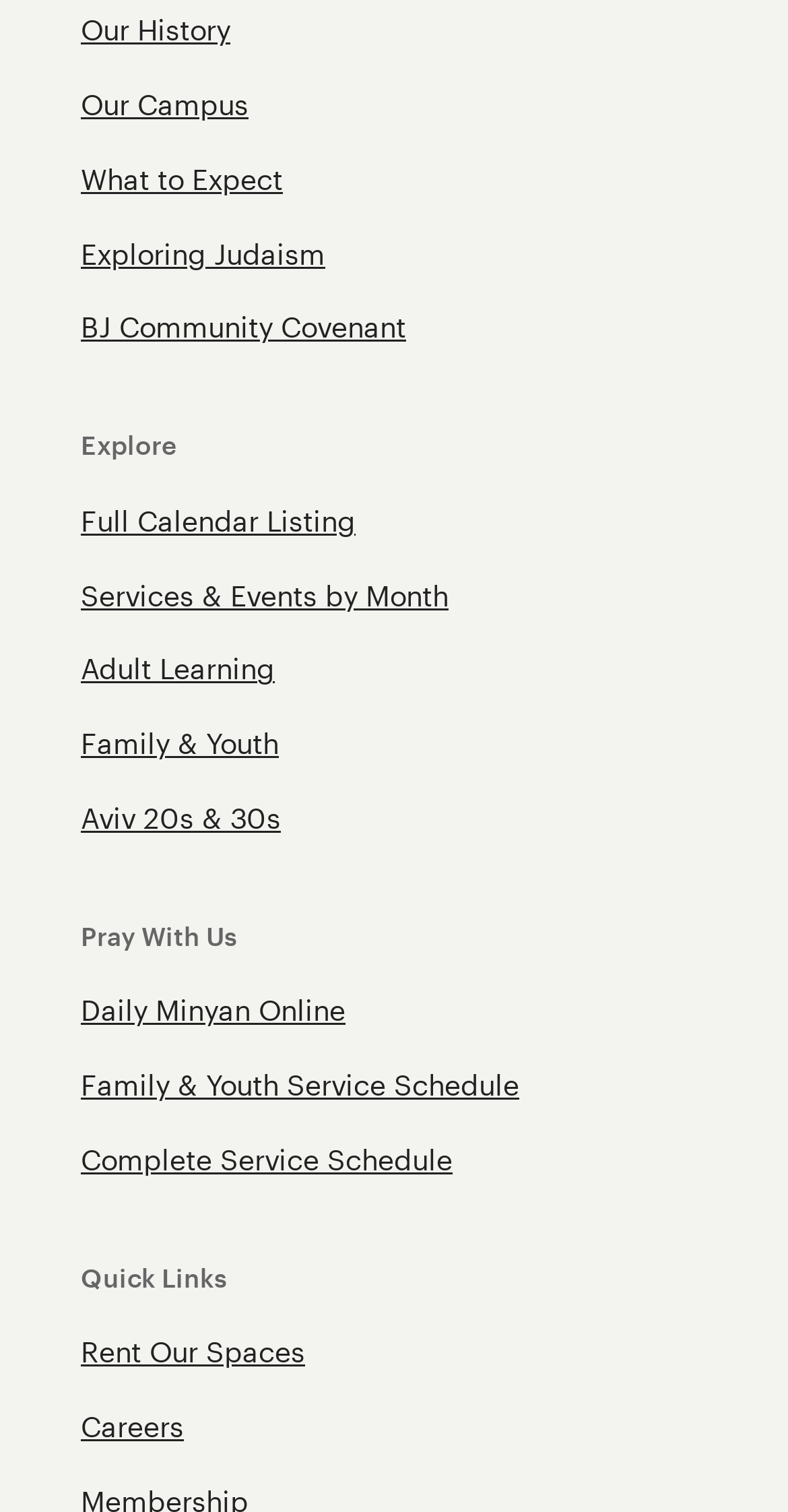Can you find the bounding box coordinates for the UI element given this description: "Daily Minyan Online"? Provide the coordinates as four float numbers between 0 and 1: [left, top, right, bottom].

[0.103, 0.657, 0.438, 0.681]